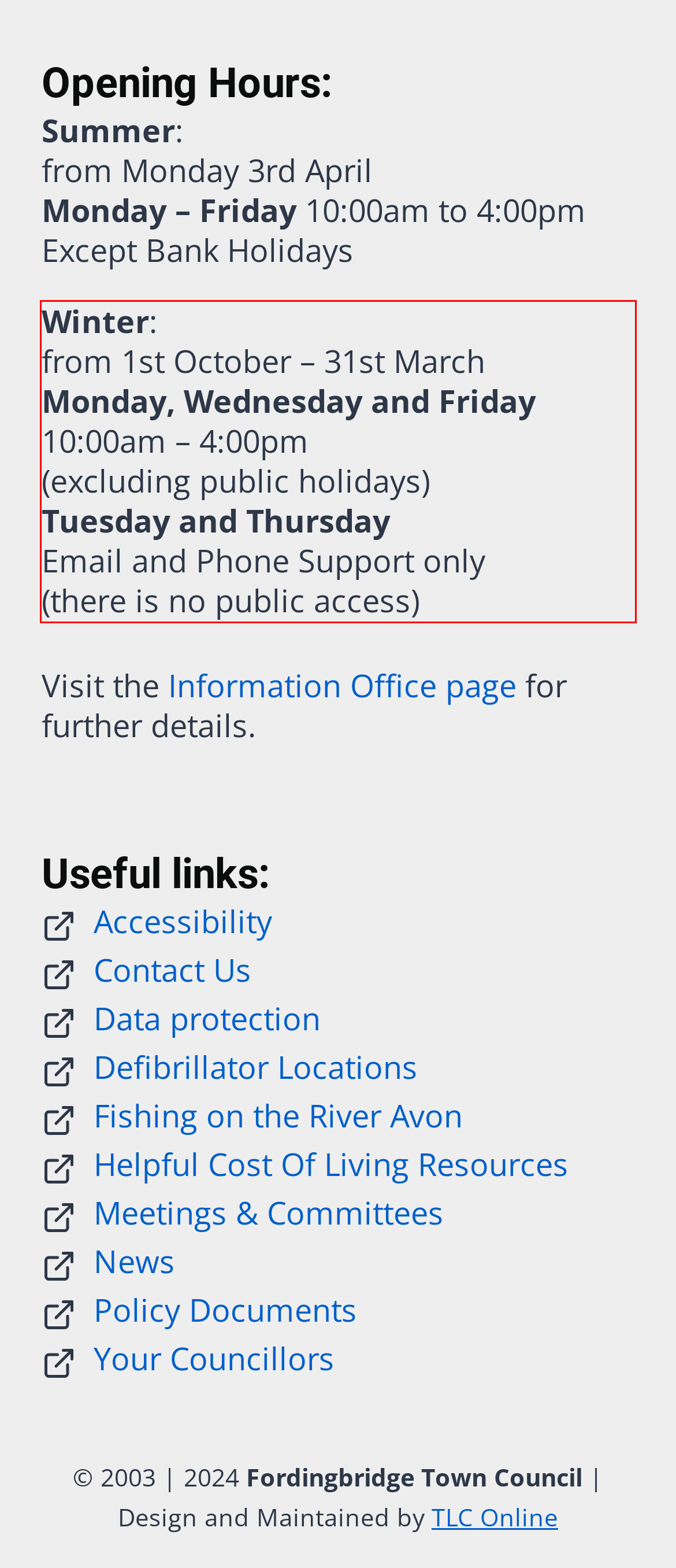Please use OCR to extract the text content from the red bounding box in the provided webpage screenshot.

Winter: from 1st October – 31st March Monday, Wednesday and Friday 10:00am – 4:00pm (excluding public holidays) Tuesday and Thursday Email and Phone Support only (there is no public access)